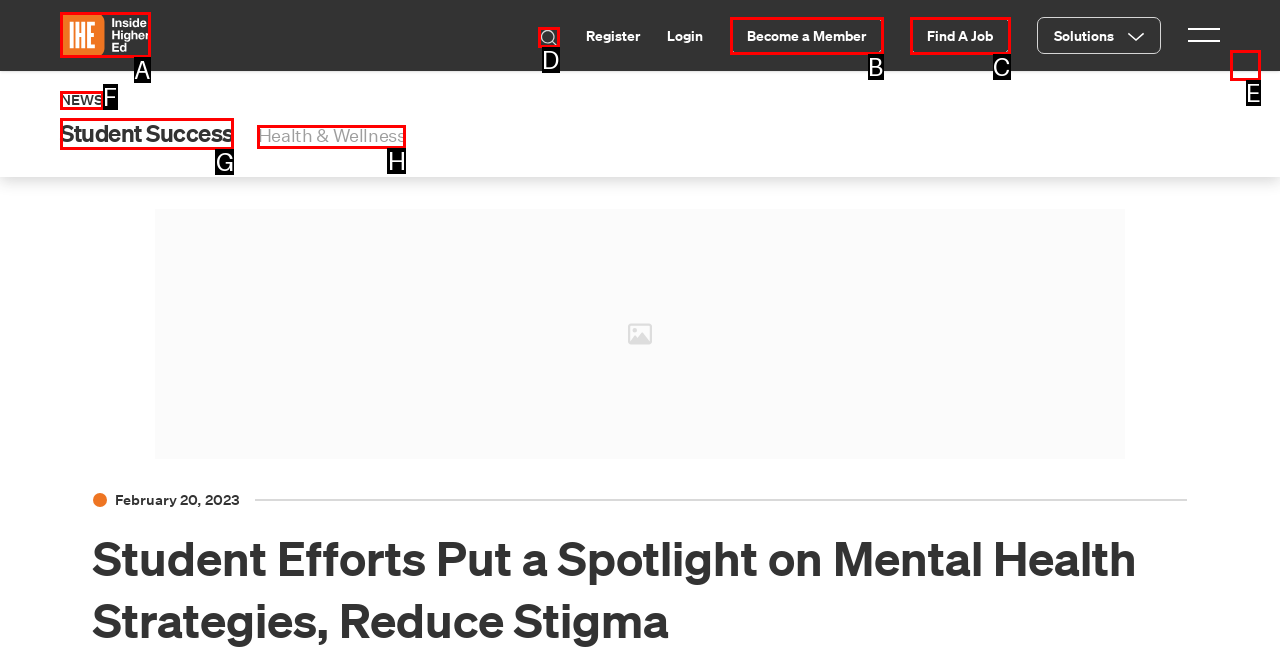Select the letter of the UI element you need to click on to fulfill this task: search for something. Write down the letter only.

D